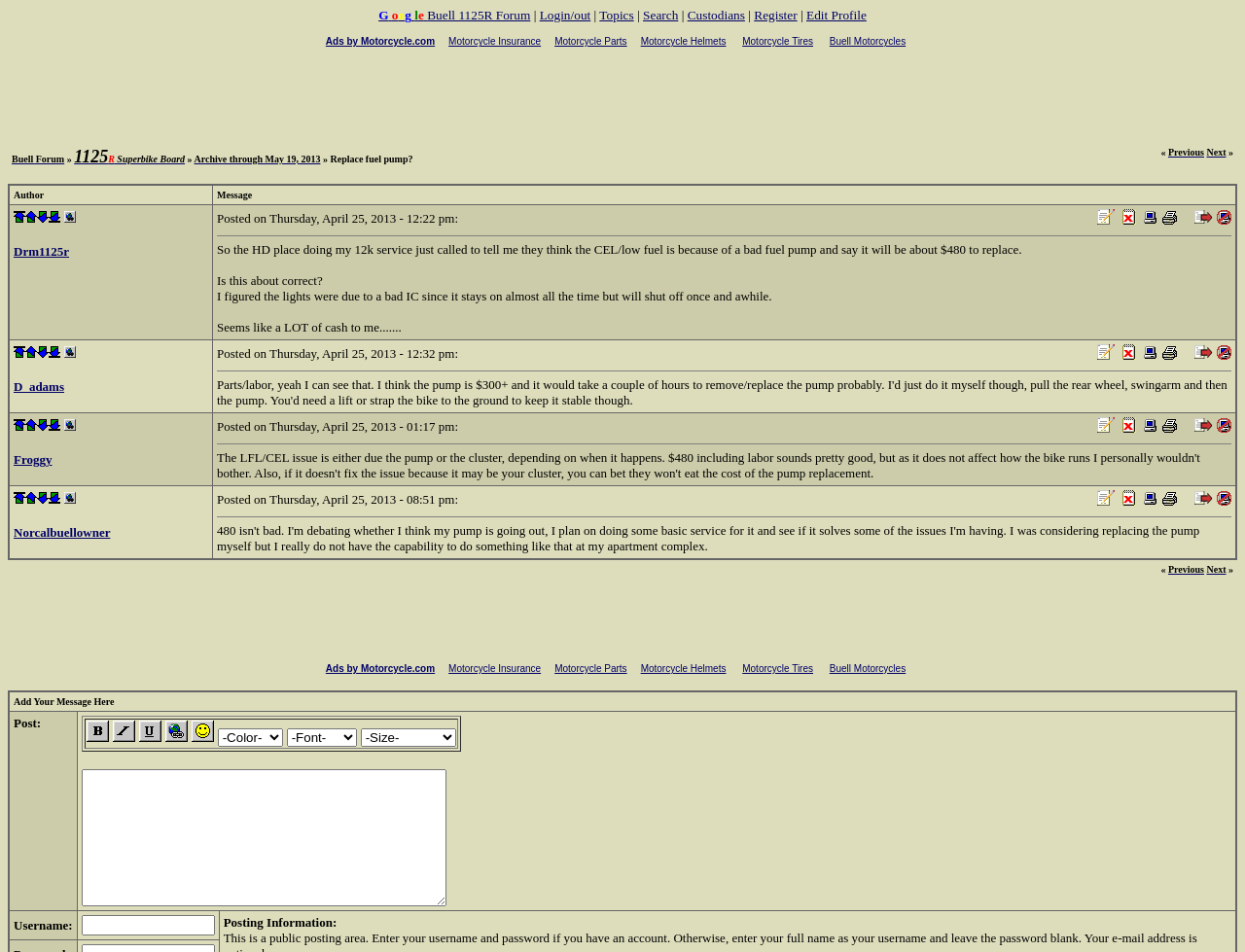Could you provide the bounding box coordinates for the portion of the screen to click to complete this instruction: "Sign in"?

None